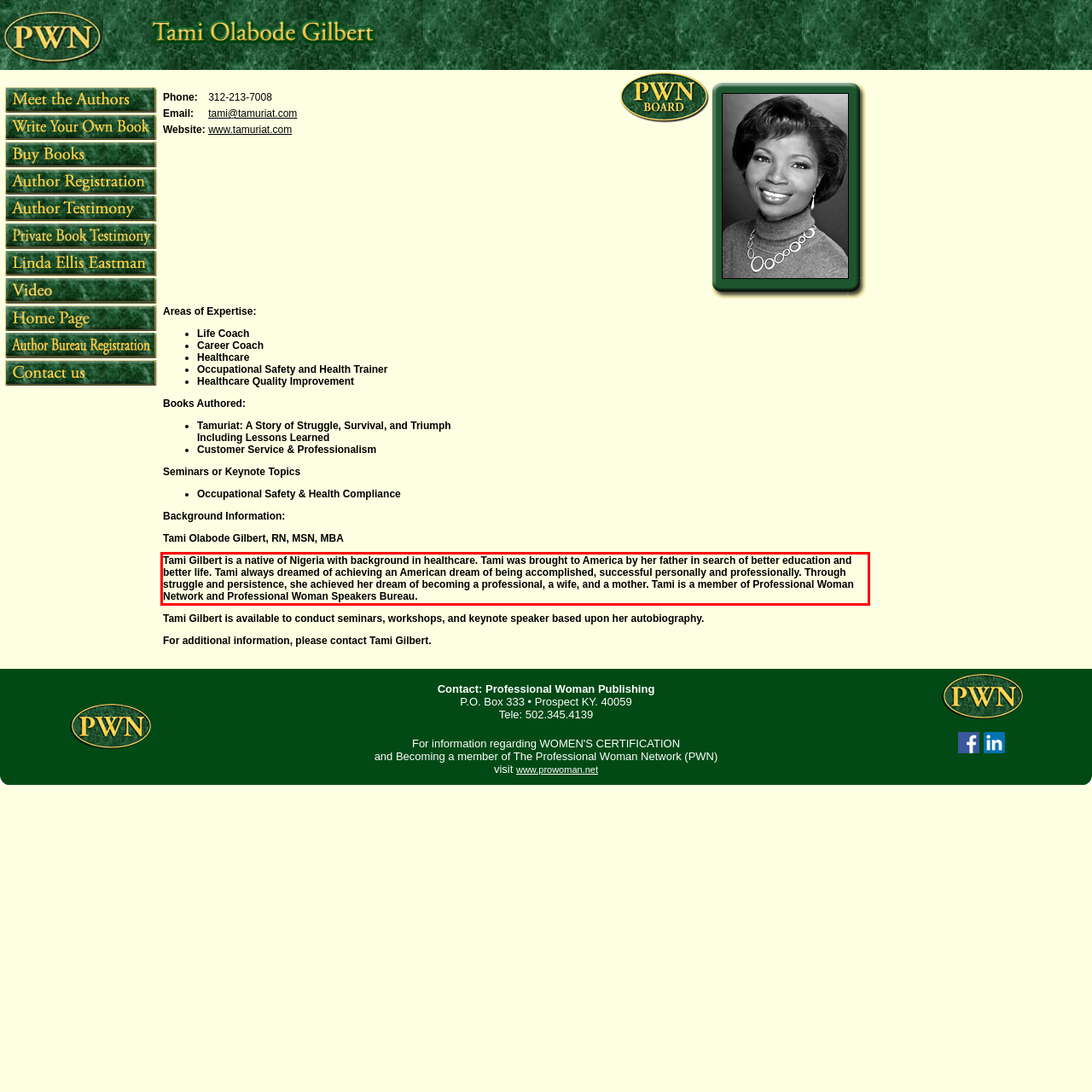You have a screenshot of a webpage with a red bounding box. Identify and extract the text content located inside the red bounding box.

Tami Gilbert is a native of Nigeria with background in healthcare. Tami was brought to America by her father in search of better education and better life. Tami always dreamed of achieving an American dream of being accomplished, successful personally and professionally. Through struggle and persistence, she achieved her dream of becoming a professional, a wife, and a mother. Tami is a member of Professional Woman Network and Professional Woman Speakers Bureau.